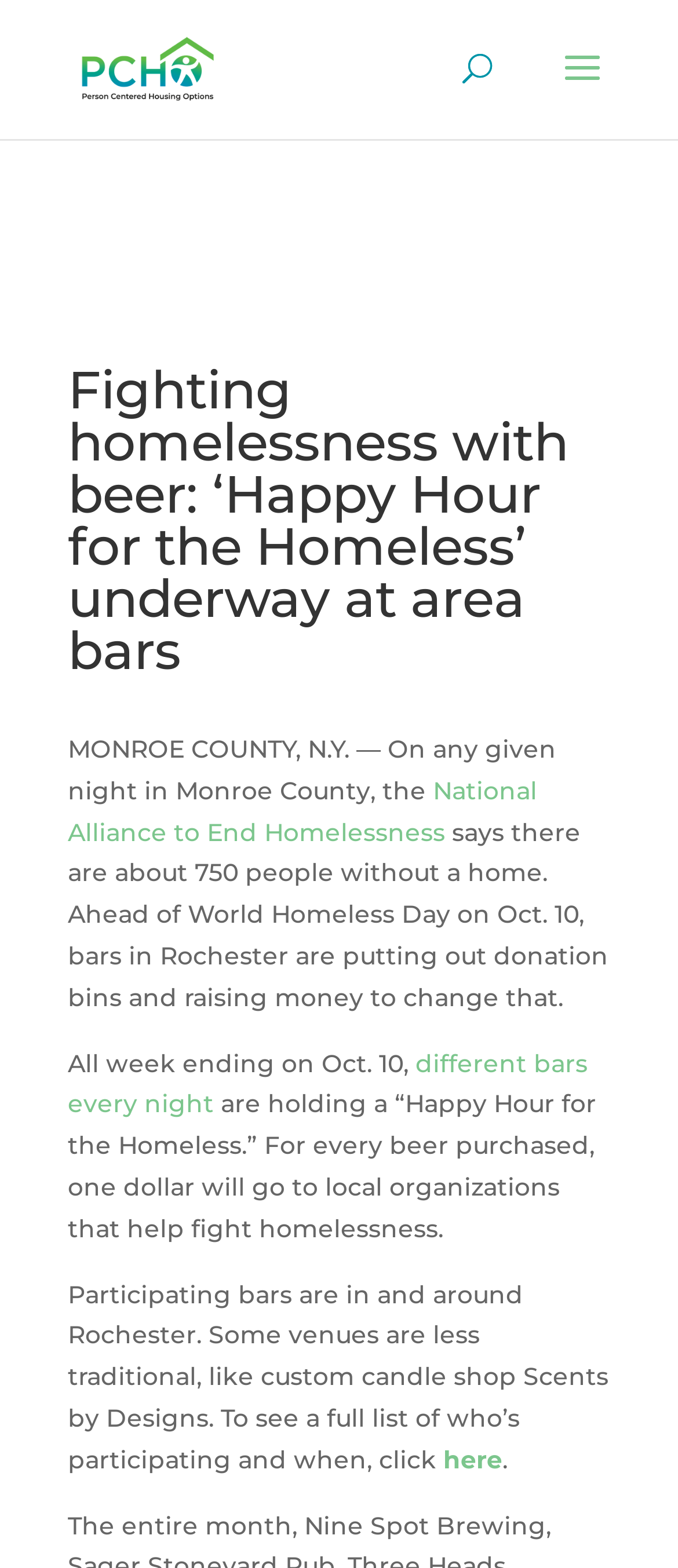How many people are without a home in Monroe County?
Please provide a full and detailed response to the question.

I found the answer by reading the StaticText element that says 'says there are about 750 people without a home'.